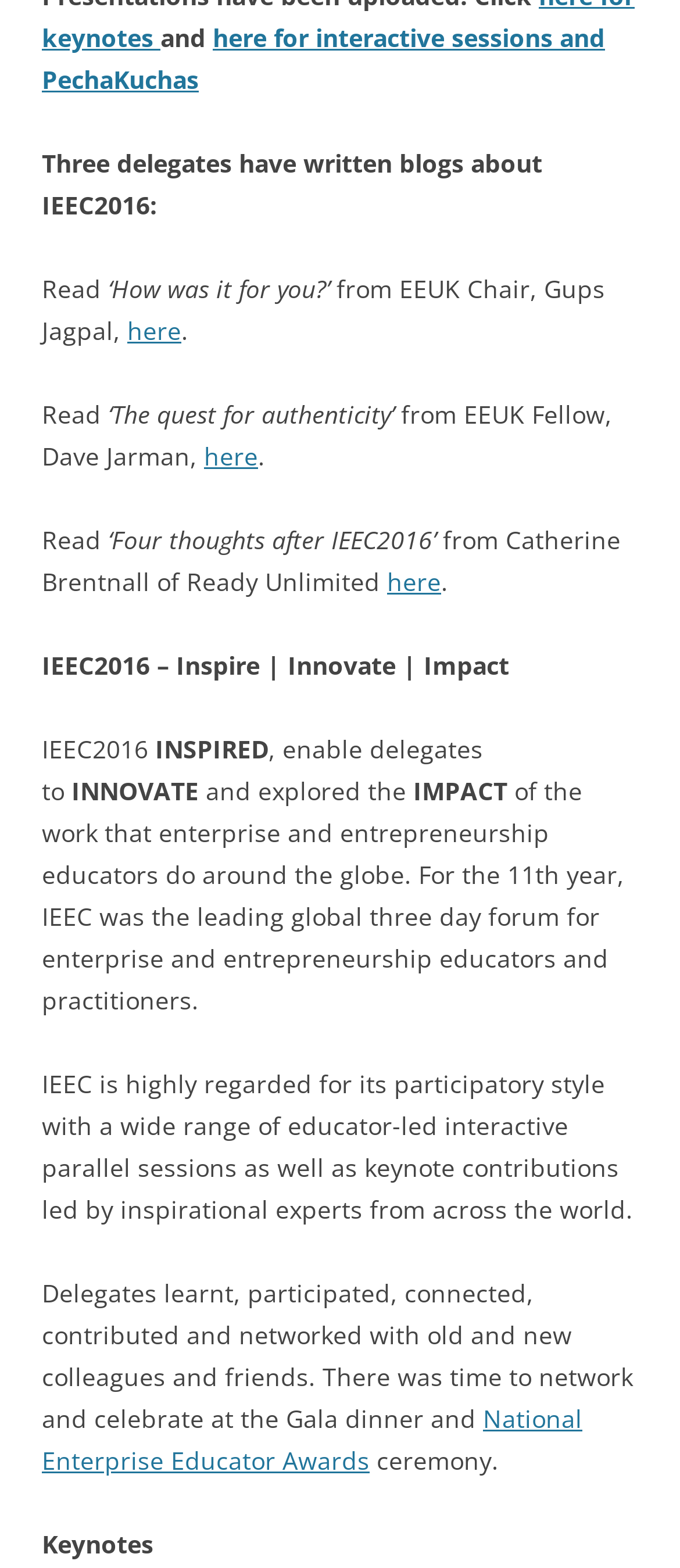Using the description "National Enterprise Educator Awards", predict the bounding box of the relevant HTML element.

[0.062, 0.894, 0.856, 0.941]